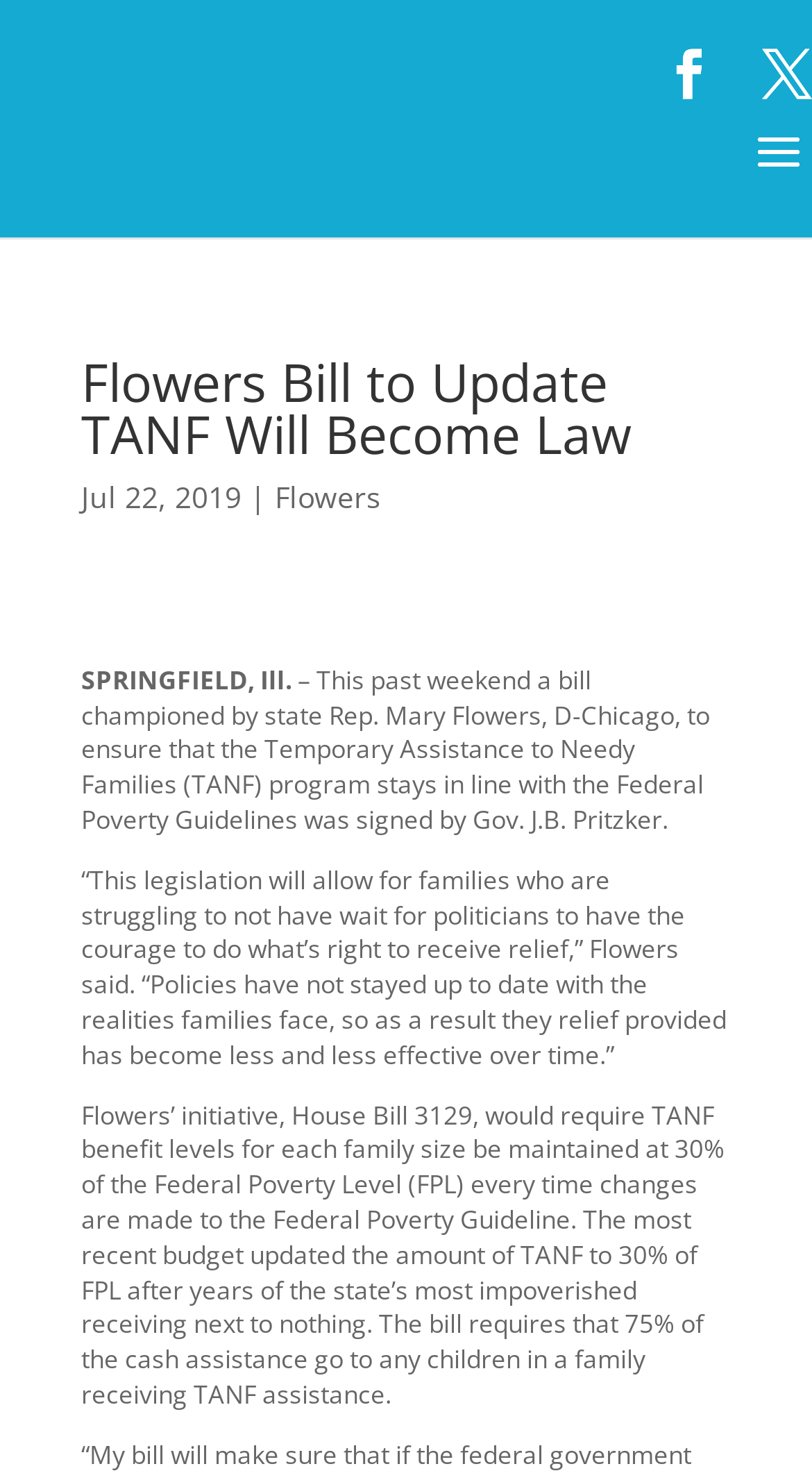Extract the main title from the webpage.

Flowers Bill to Update TANF Will Become Law